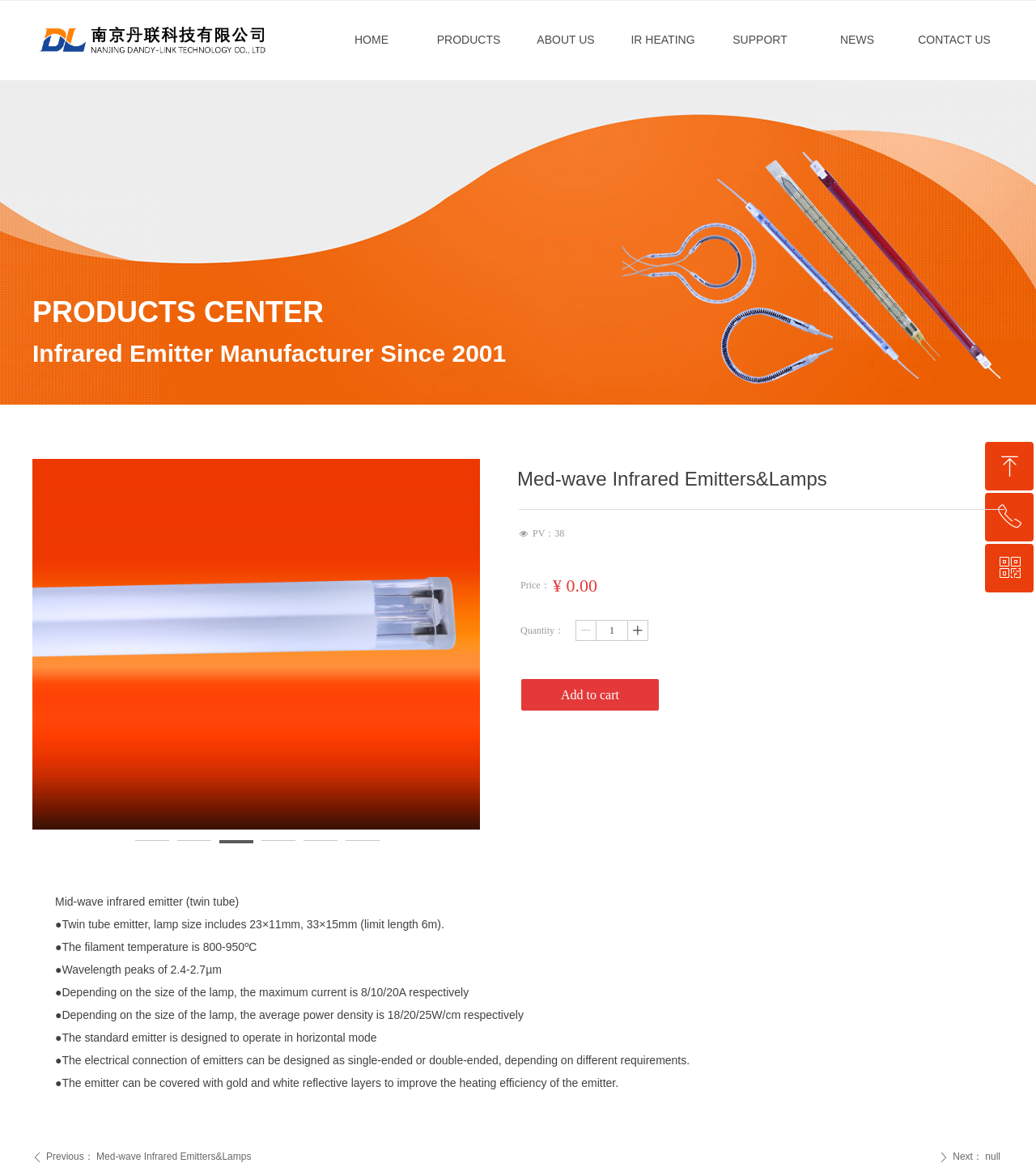Offer an in-depth caption of the entire webpage.

The webpage is the official website of Med-wave Infrared Emitters & Lamps, an enterprise that manufactures infrared emitters and lamps. At the top of the page, there is a navigation menu with 7 links: HOME, PRODUCTS, ABOUT US, IR HEATING, SUPPORT, NEWS, and CONTACT US. These links are aligned horizontally and take up about half of the top section of the page.

Below the navigation menu, there is a large heading that reads "Med-wave Infrared Emitters&Lamps". This heading is centered and takes up about half of the page's width.

On the left side of the page, there is a section that describes a mid-wave infrared emitter (twin tube). This section consists of 7 paragraphs of text, each describing a feature of the product, such as its size, filament temperature, wavelength peaks, and maximum current.

On the right side of the page, there are two images, one above the other, which appear to be product images. Below the images, there is a section that displays the product's price, quantity, and a button to add the product to a cart.

At the bottom of the page, there is a section that reads "PRODUCTS CENTER" and "Infrared Emitter Manufacturer Since 2001". This section appears to be a footer that provides additional information about the company.

There are also several other elements on the page, including a link to scroll to the top, a checkbox, and some icons, but they do not appear to be the main focus of the page.